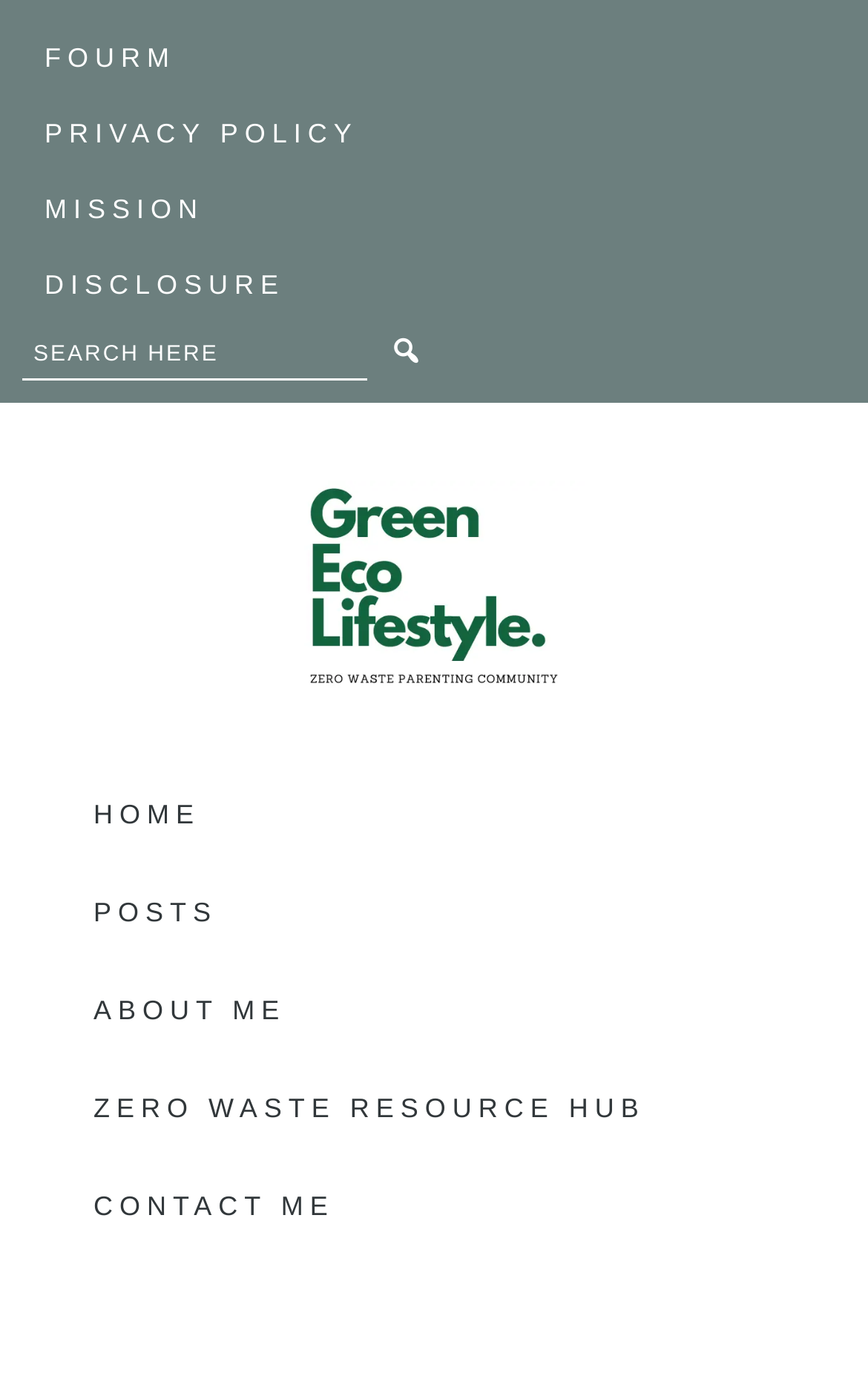What is the text above the logo?
Respond with a short answer, either a single word or a phrase, based on the image.

Zero-Waste Parenting Community